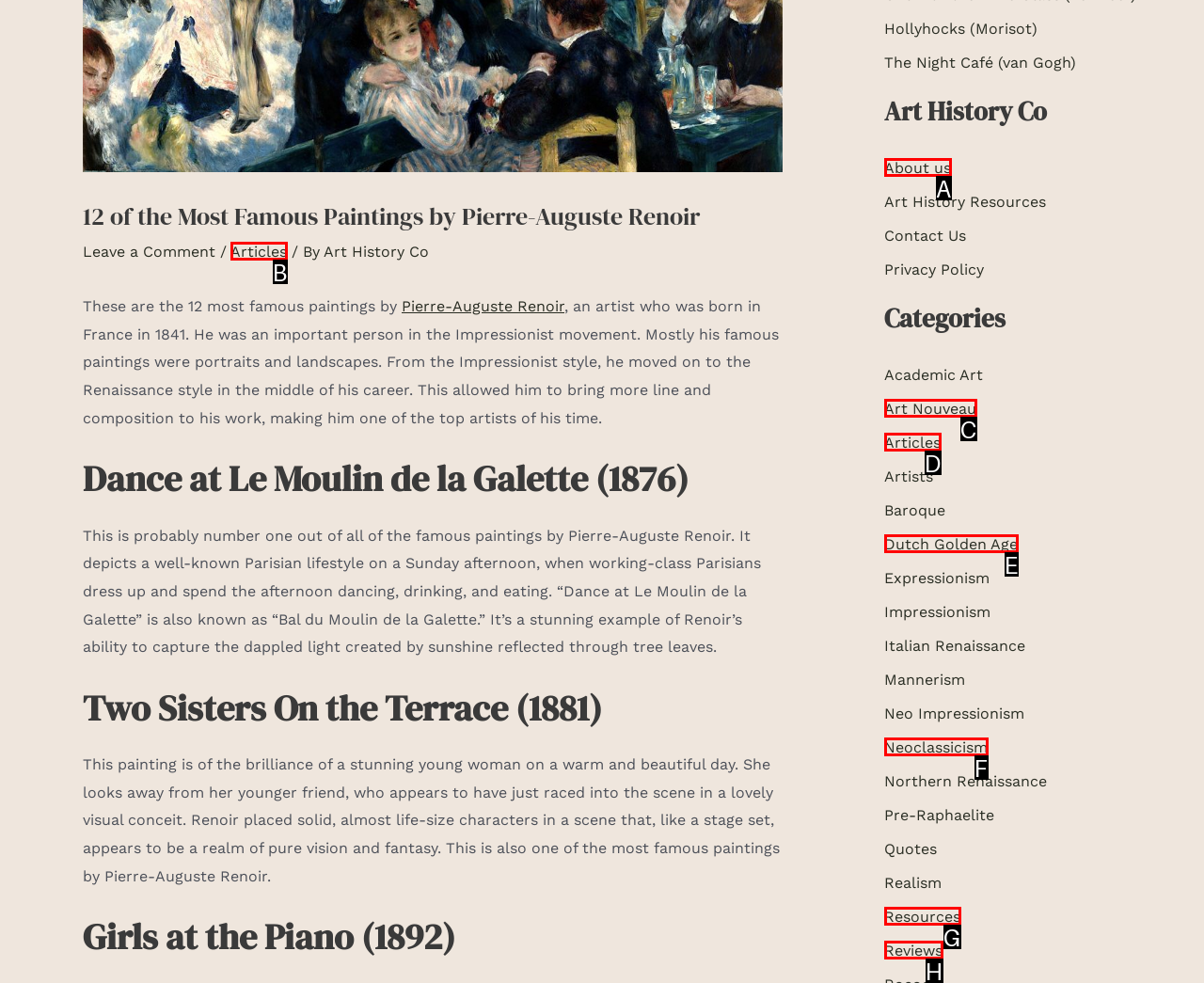Please determine which option aligns with the description: Arts and Culture. Respond with the option’s letter directly from the available choices.

None